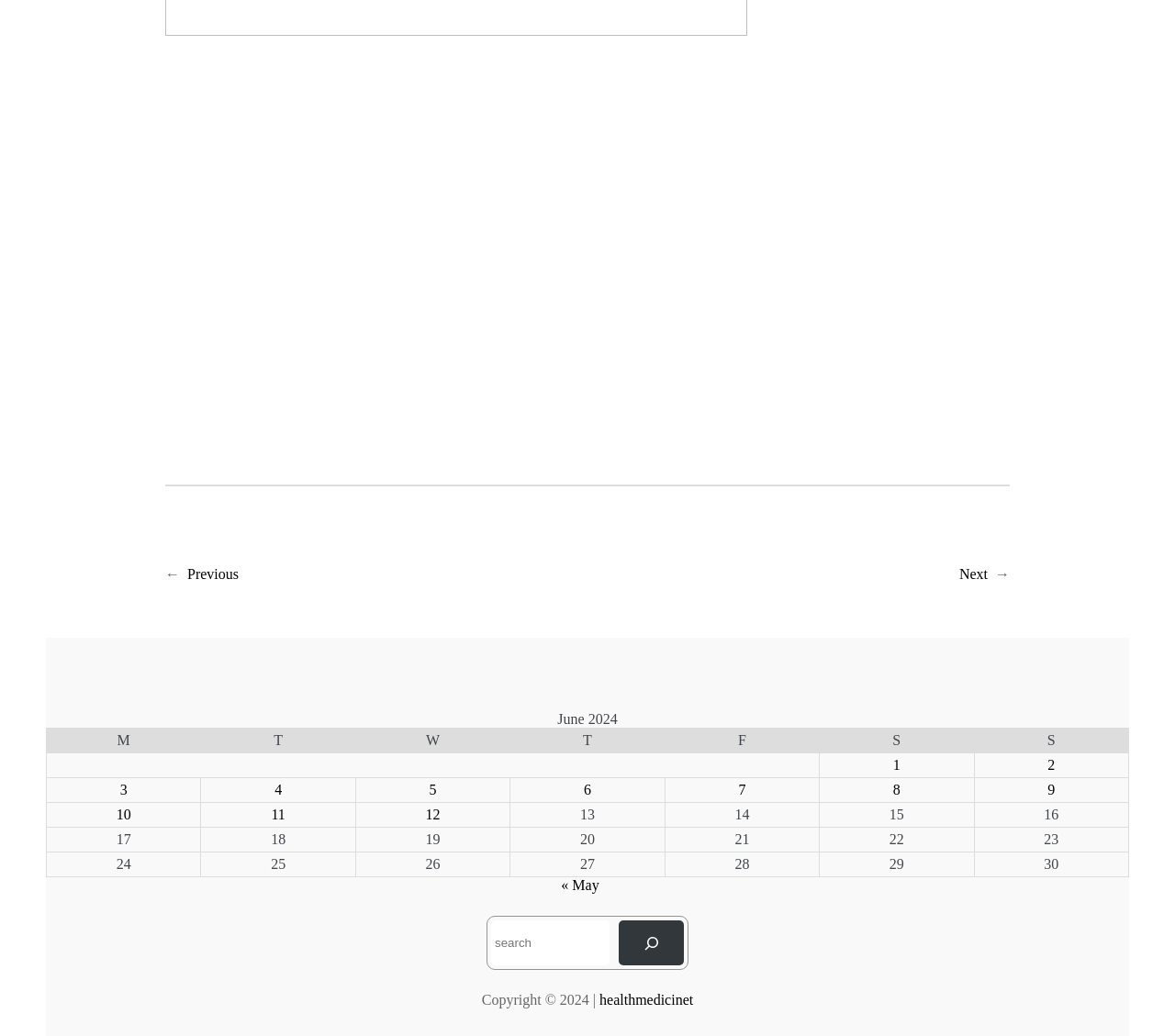Could you highlight the region that needs to be clicked to execute the instruction: "go to next month"?

[0.816, 0.547, 0.841, 0.562]